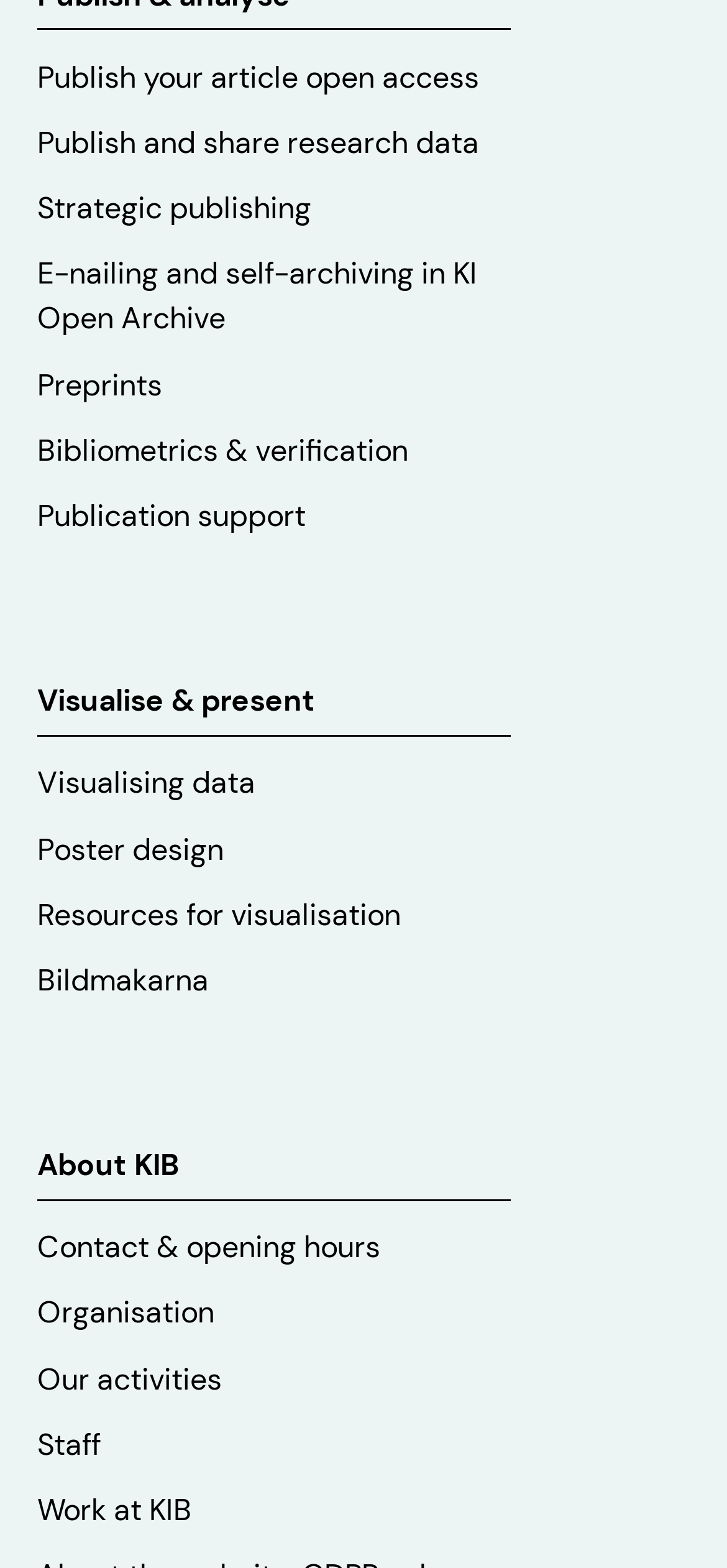Using the provided description: "Contact & opening hours", find the bounding box coordinates of the corresponding UI element. The output should be four float numbers between 0 and 1, in the format [left, top, right, bottom].

[0.051, 0.775, 0.692, 0.817]